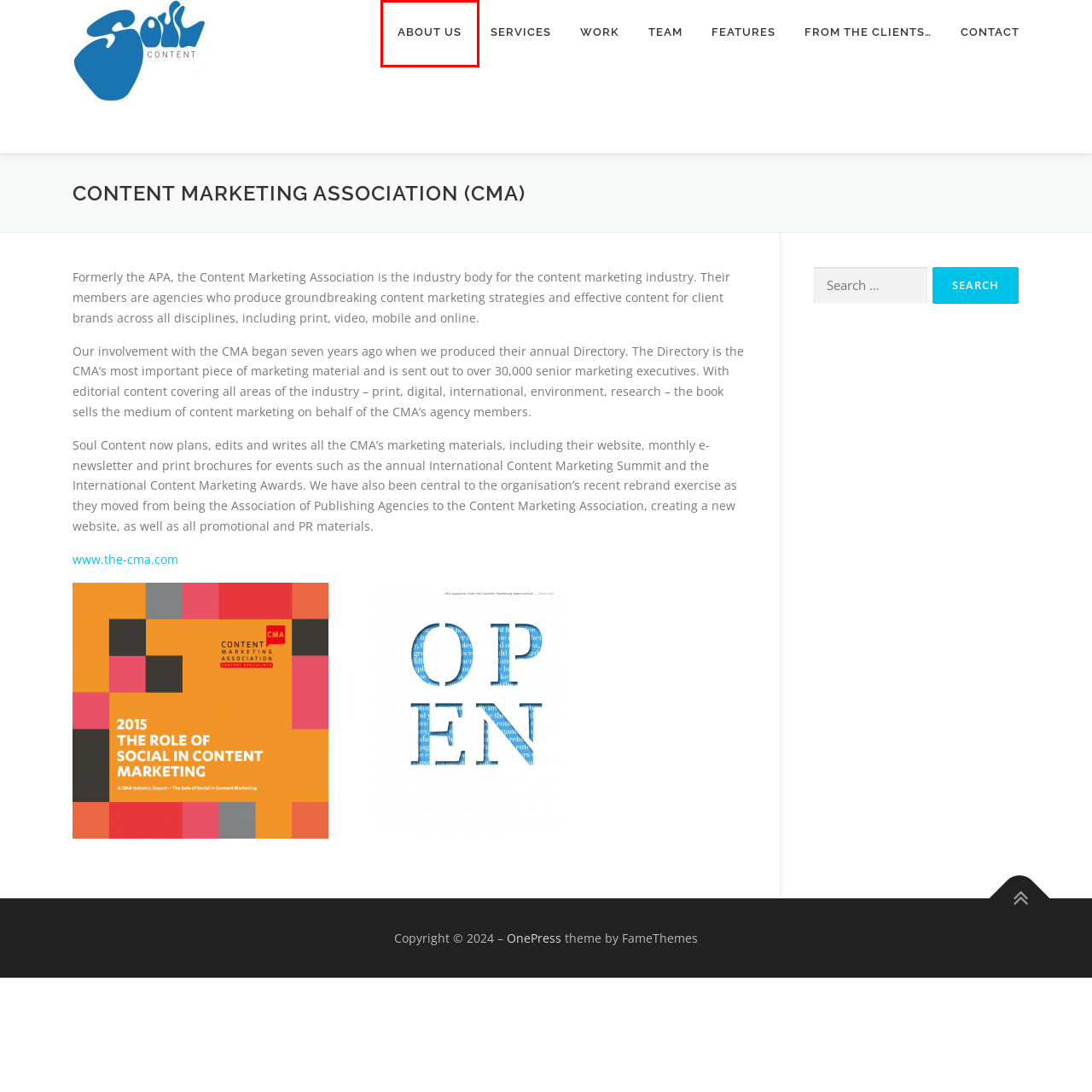With the provided webpage screenshot containing a red bounding box around a UI element, determine which description best matches the new webpage that appears after clicking the selected element. The choices are:
A. From the clients…
B. Contact
C. Work
D. Services
E. About us
F. Content Marketing Association - The Home Of Content Marketing
G. Features
H. Team

E